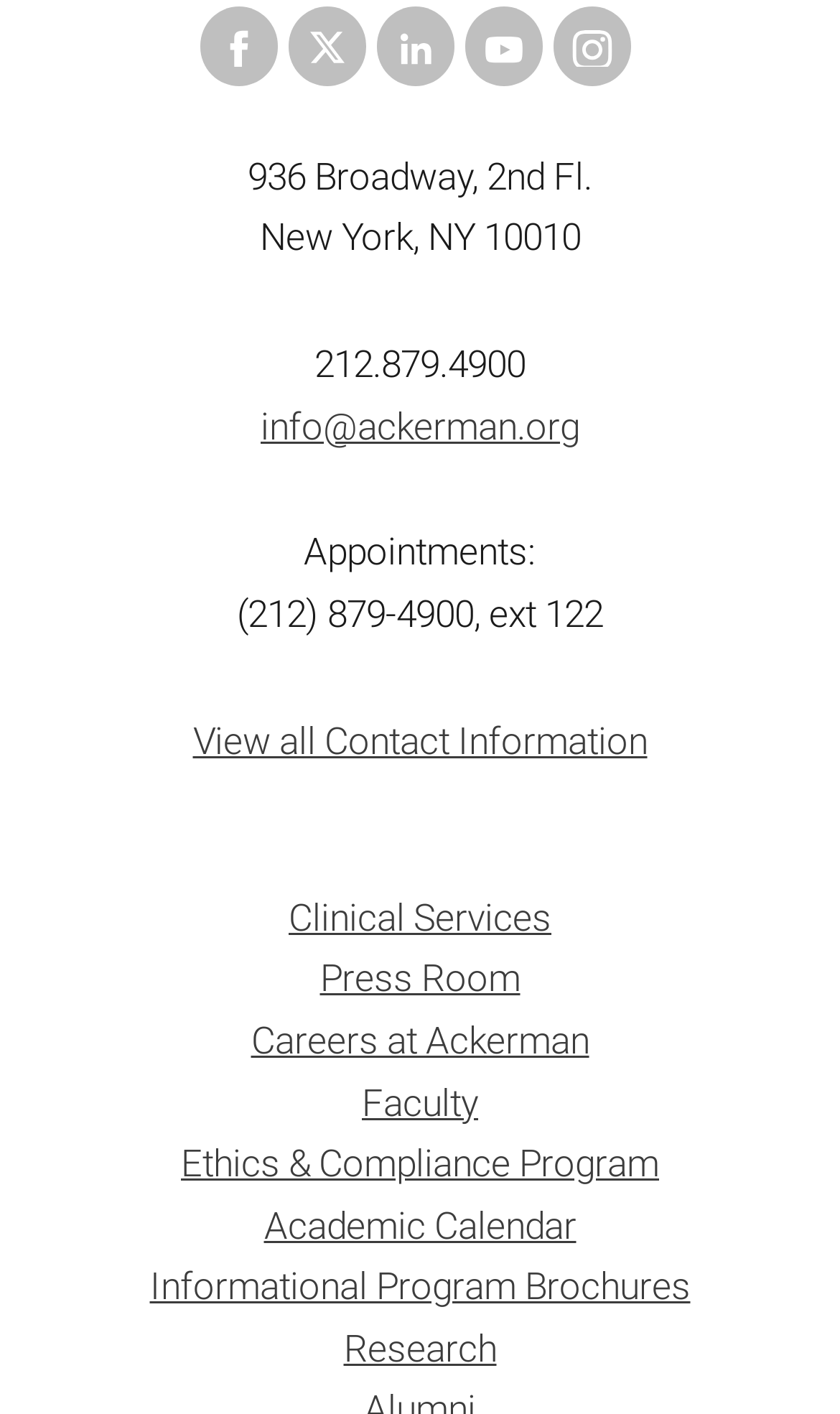Show me the bounding box coordinates of the clickable region to achieve the task as per the instruction: "Visit YouTube".

[0.553, 0.004, 0.645, 0.06]